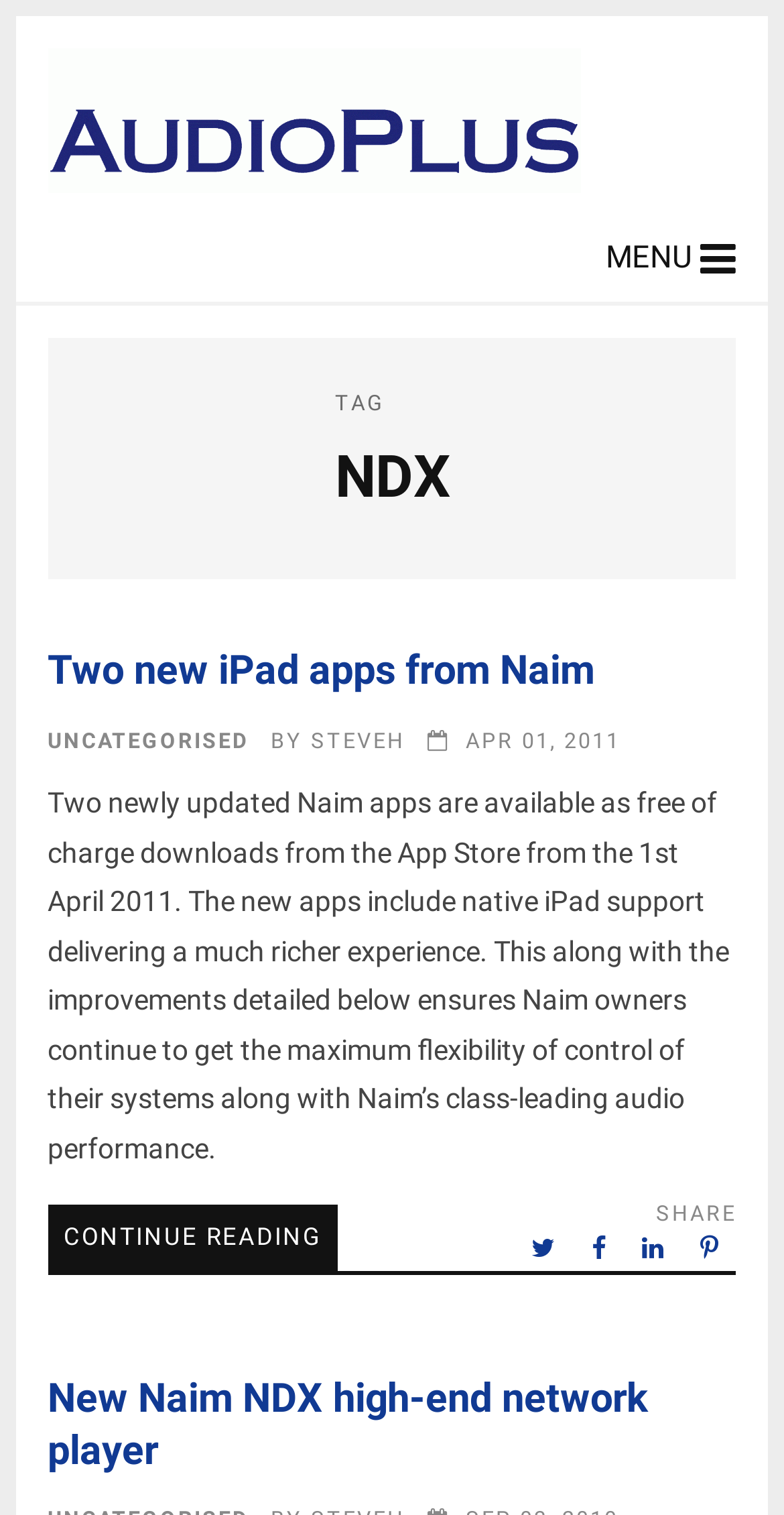Identify the bounding box for the UI element that is described as follows: "Steveh".

[0.397, 0.48, 0.517, 0.497]